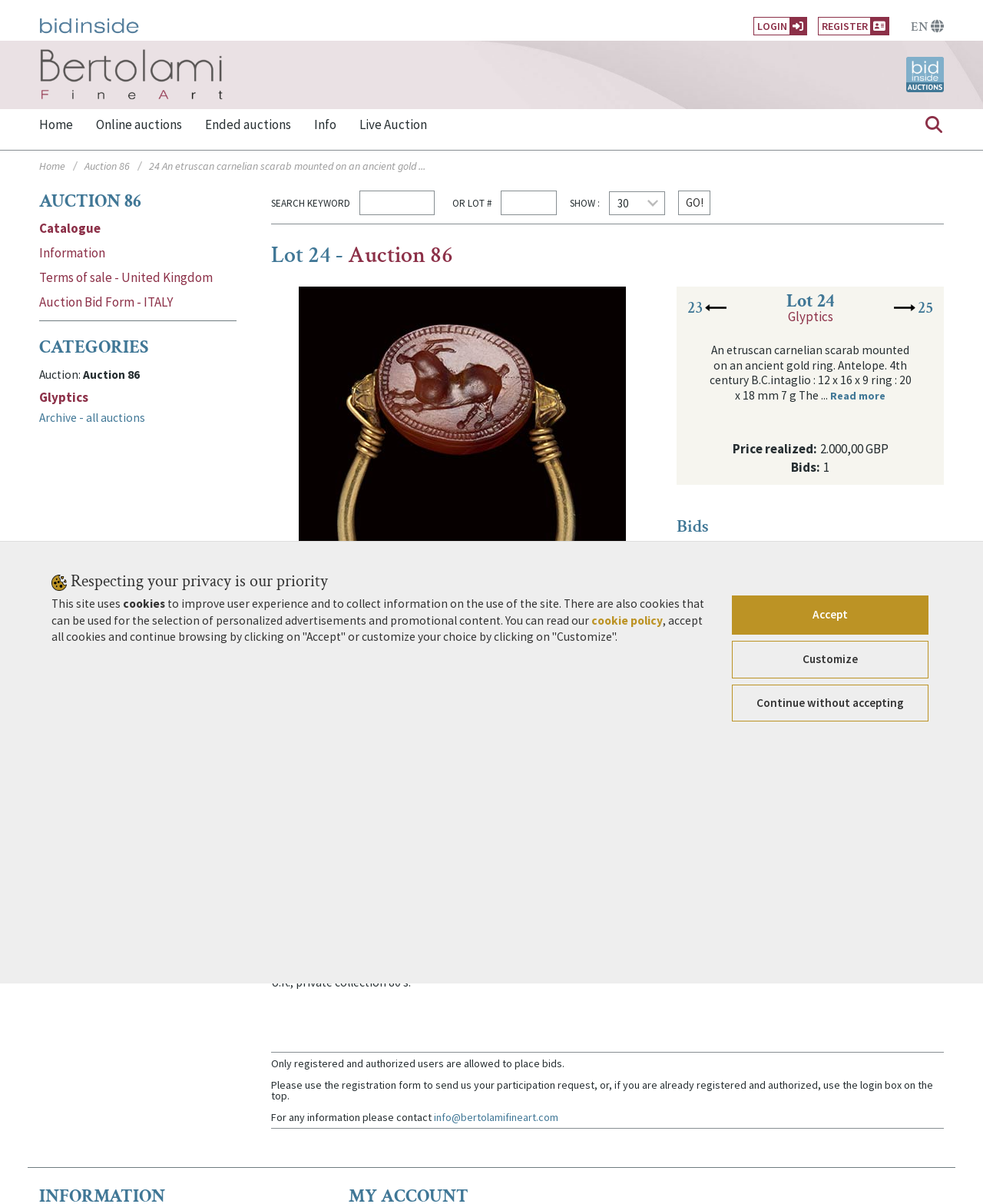Please locate the bounding box coordinates of the element that needs to be clicked to achieve the following instruction: "Read more about Lot 24". The coordinates should be four float numbers between 0 and 1, i.e., [left, top, right, bottom].

[0.845, 0.323, 0.901, 0.334]